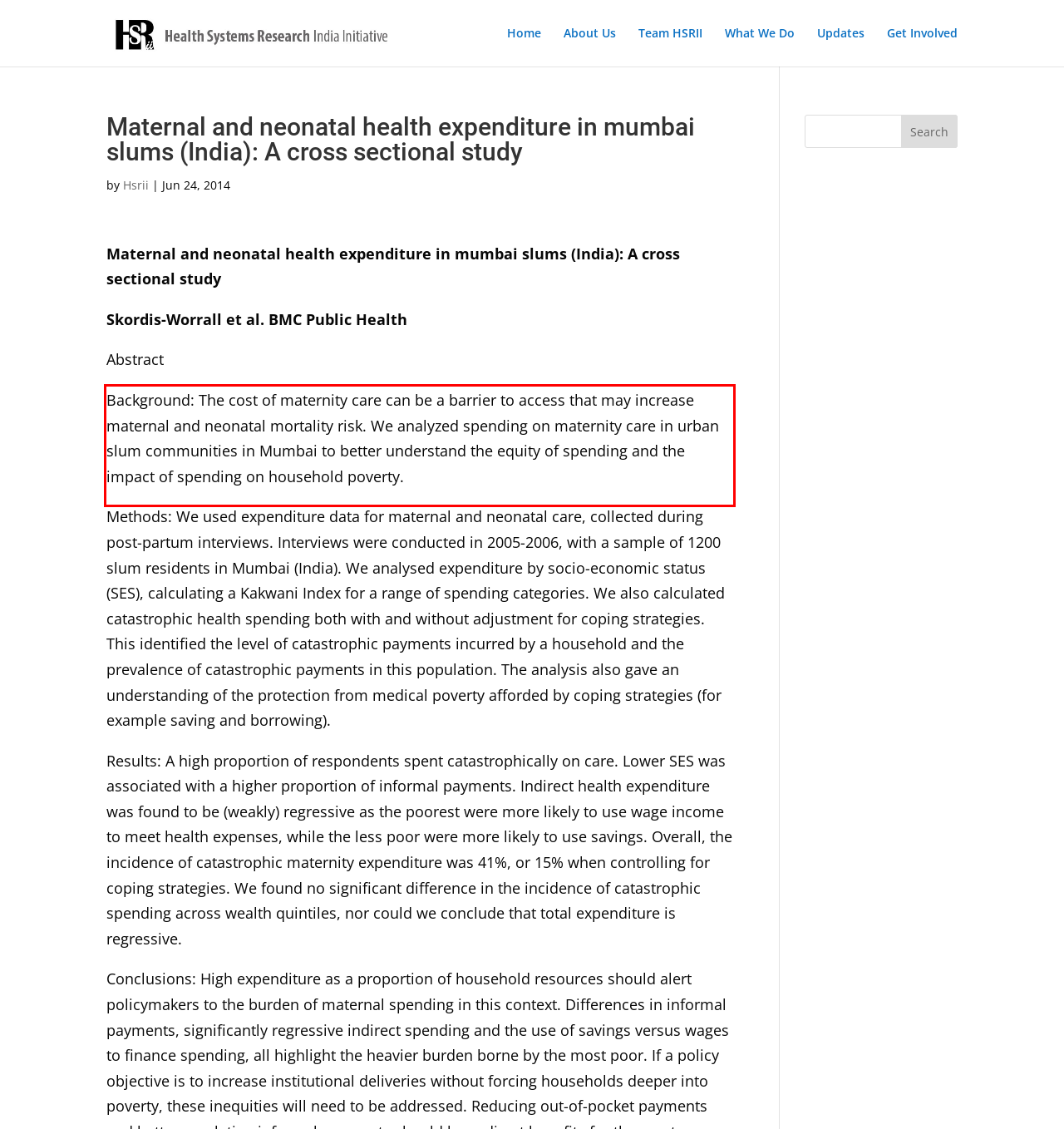By examining the provided screenshot of a webpage, recognize the text within the red bounding box and generate its text content.

Background: The cost of maternity care can be a barrier to access that may increase maternal and neonatal mortality risk. We analyzed spending on maternity care in urban slum communities in Mumbai to better understand the equity of spending and the impact of spending on household poverty.